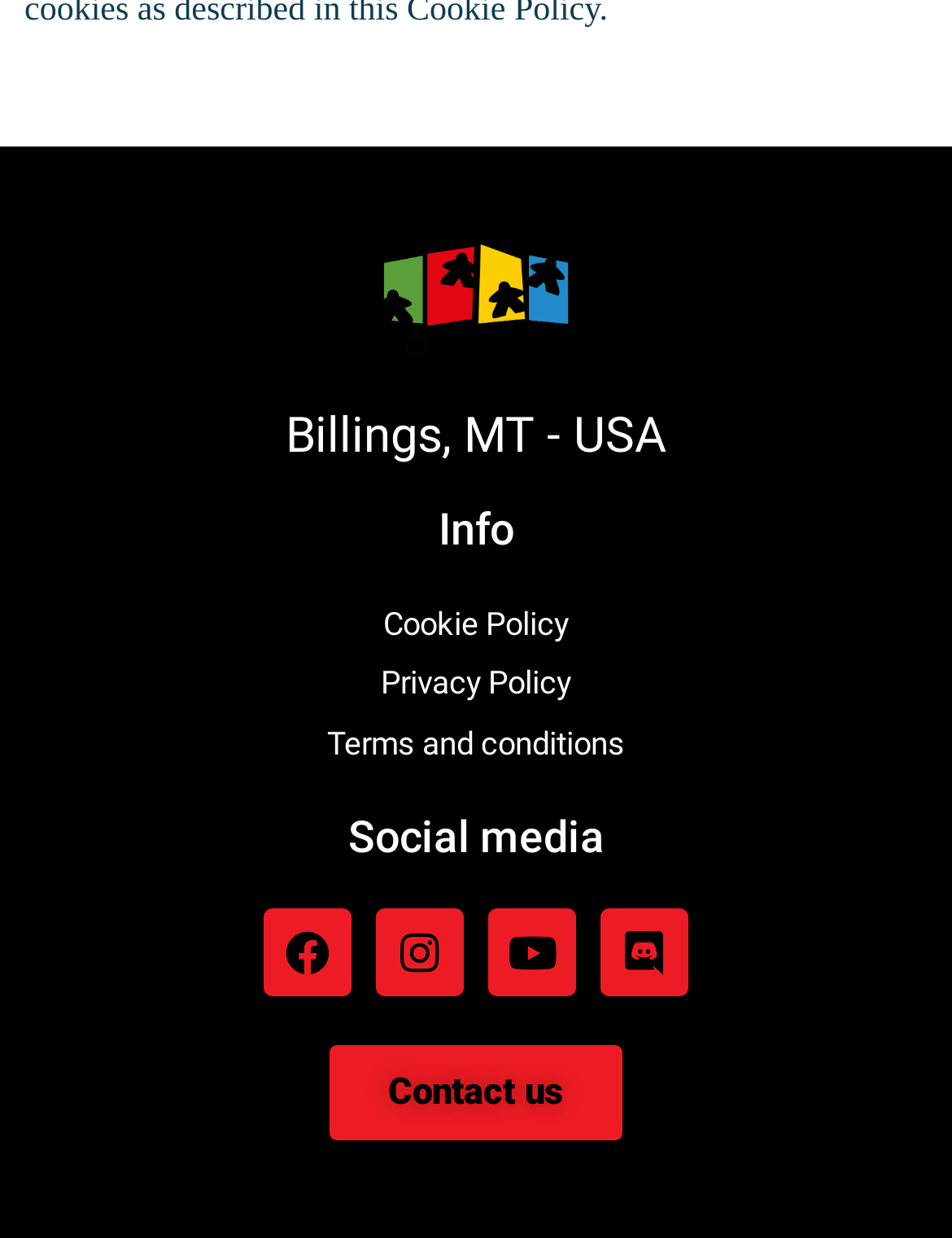What is the last link mentioned under the 'Info' heading?
Look at the image and answer the question with a single word or phrase.

Terms and conditions